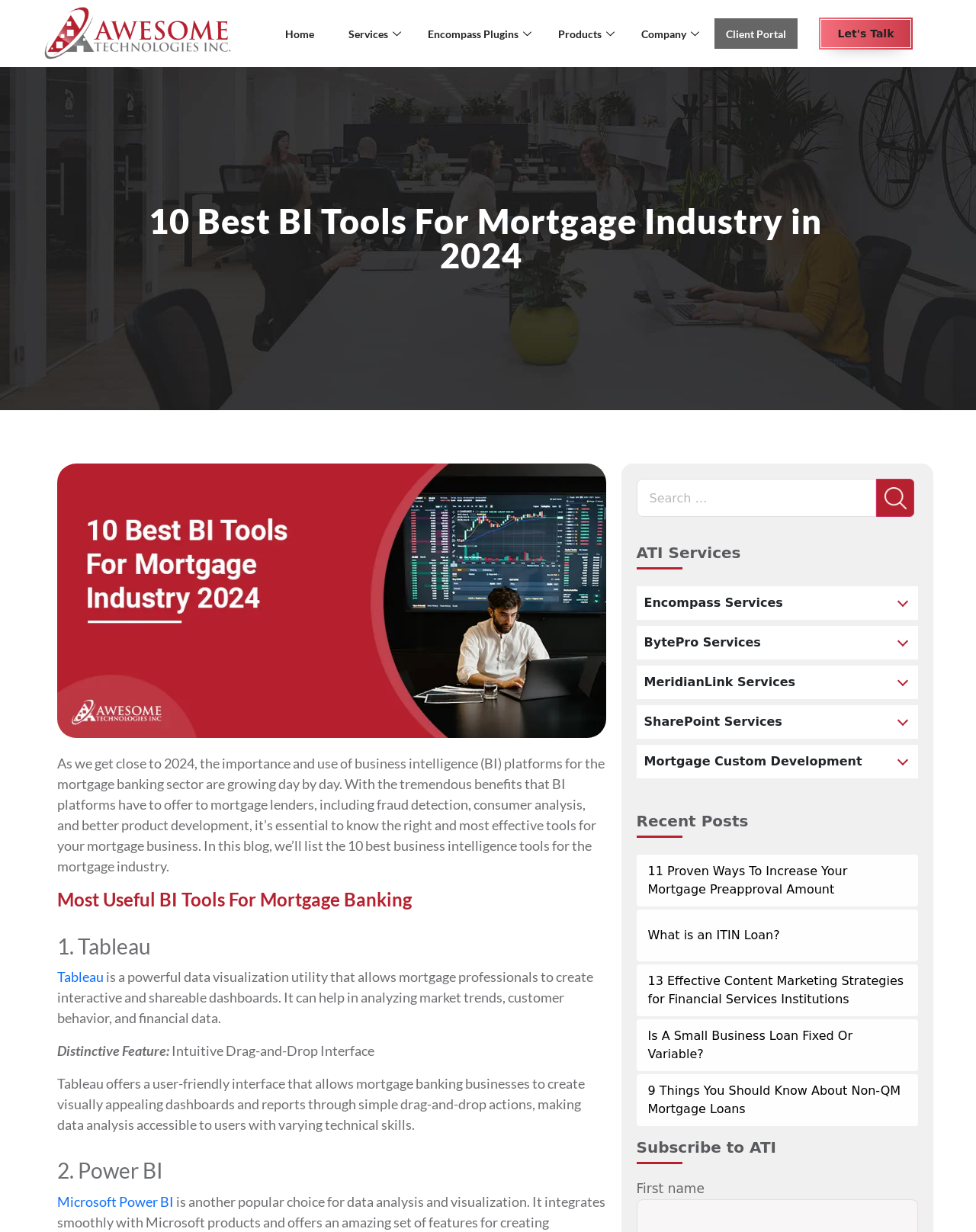Please answer the following question using a single word or phrase: 
What is the logo of the company?

Awesome Tech inc